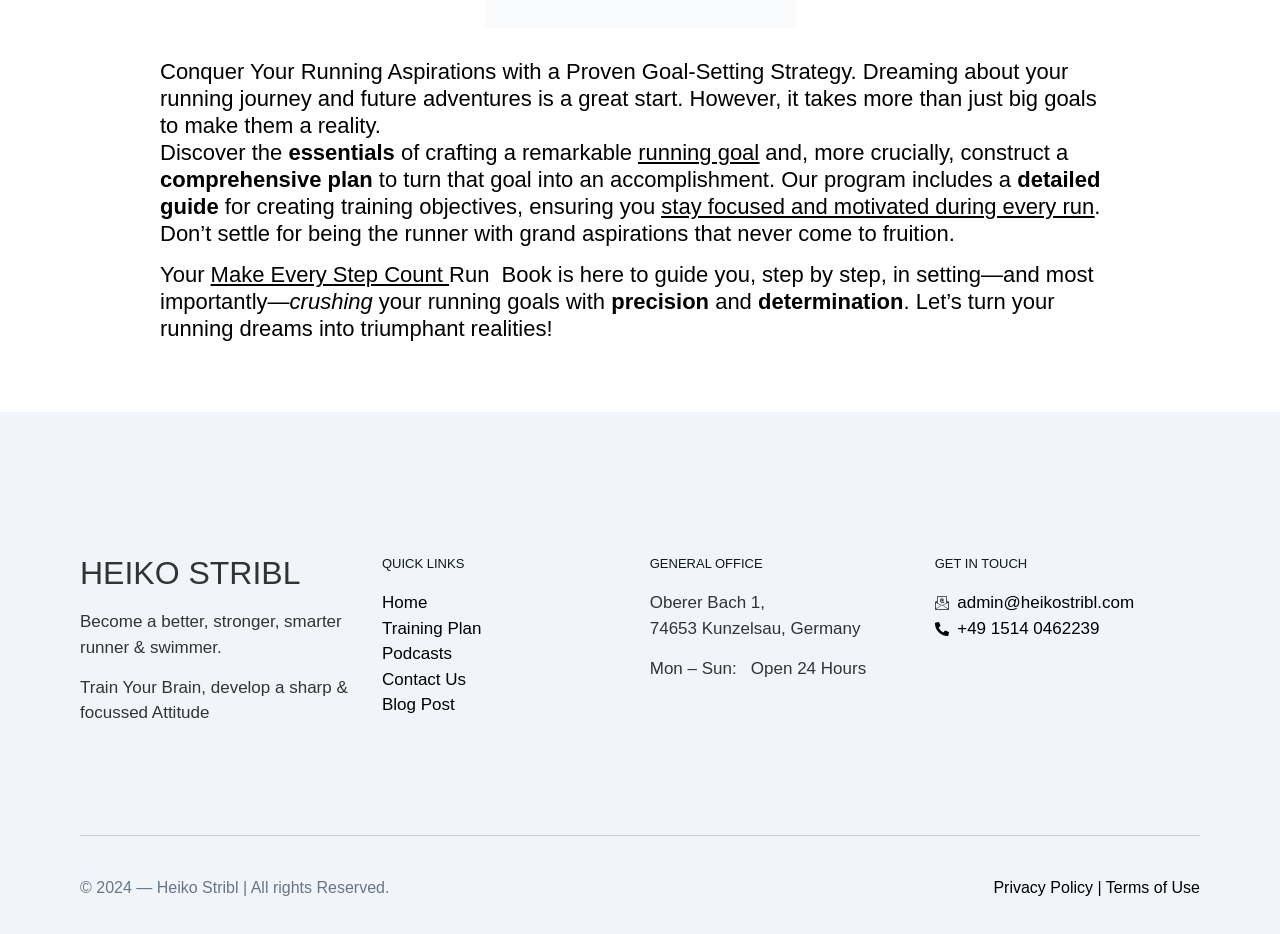What is the location of the general office?
Provide a well-explained and detailed answer to the question.

The static text 'Oberer Bach 1,' and '74653 Kunzelsau, Germany' under the heading 'GENERAL OFFICE' indicate the location of the general office.